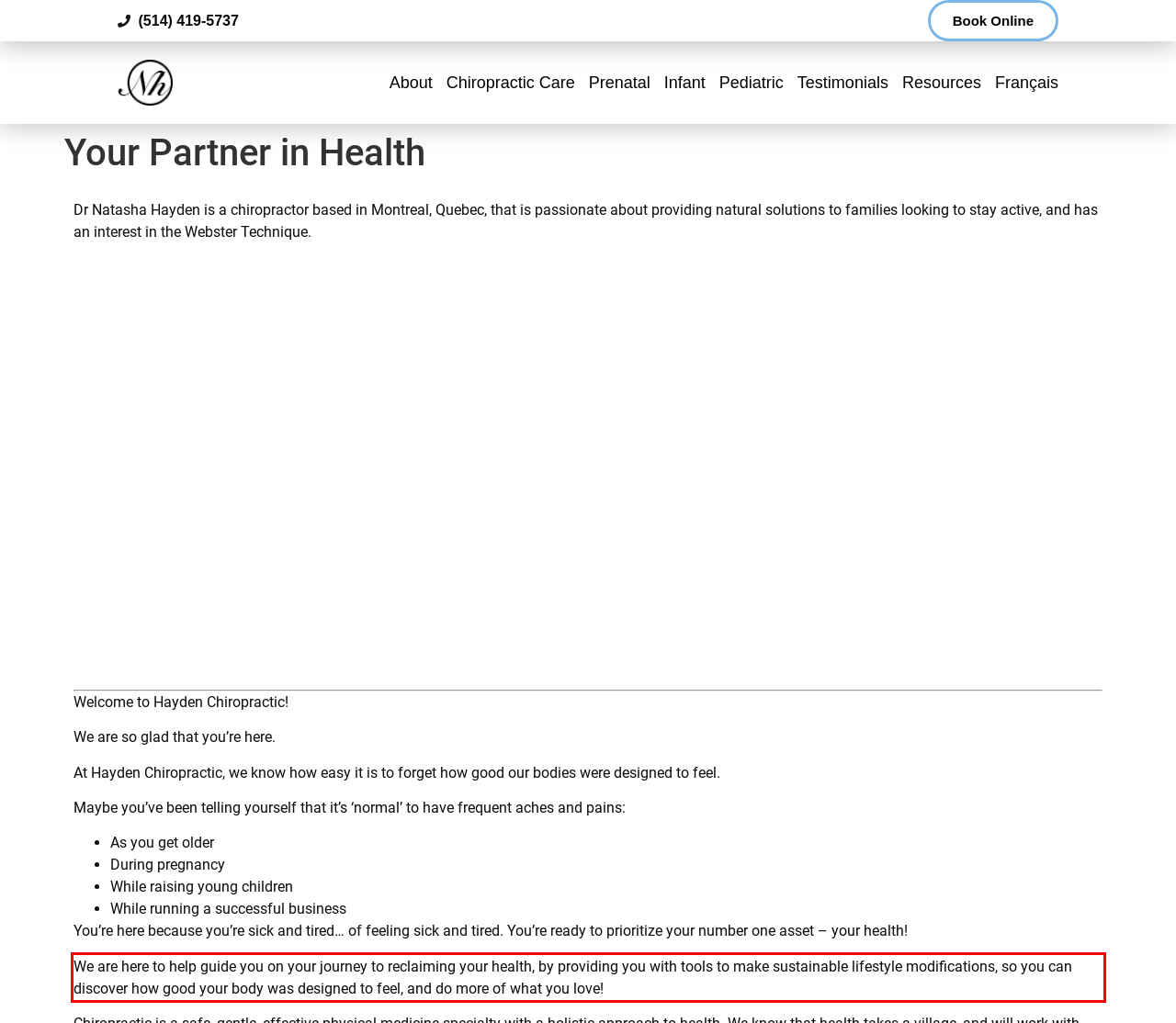You have a screenshot of a webpage, and there is a red bounding box around a UI element. Utilize OCR to extract the text within this red bounding box.

We are here to help guide you on your journey to reclaiming your health, by providing you with tools to make sustainable lifestyle modifications, so you can discover how good your body was designed to feel, and do more of what you love!